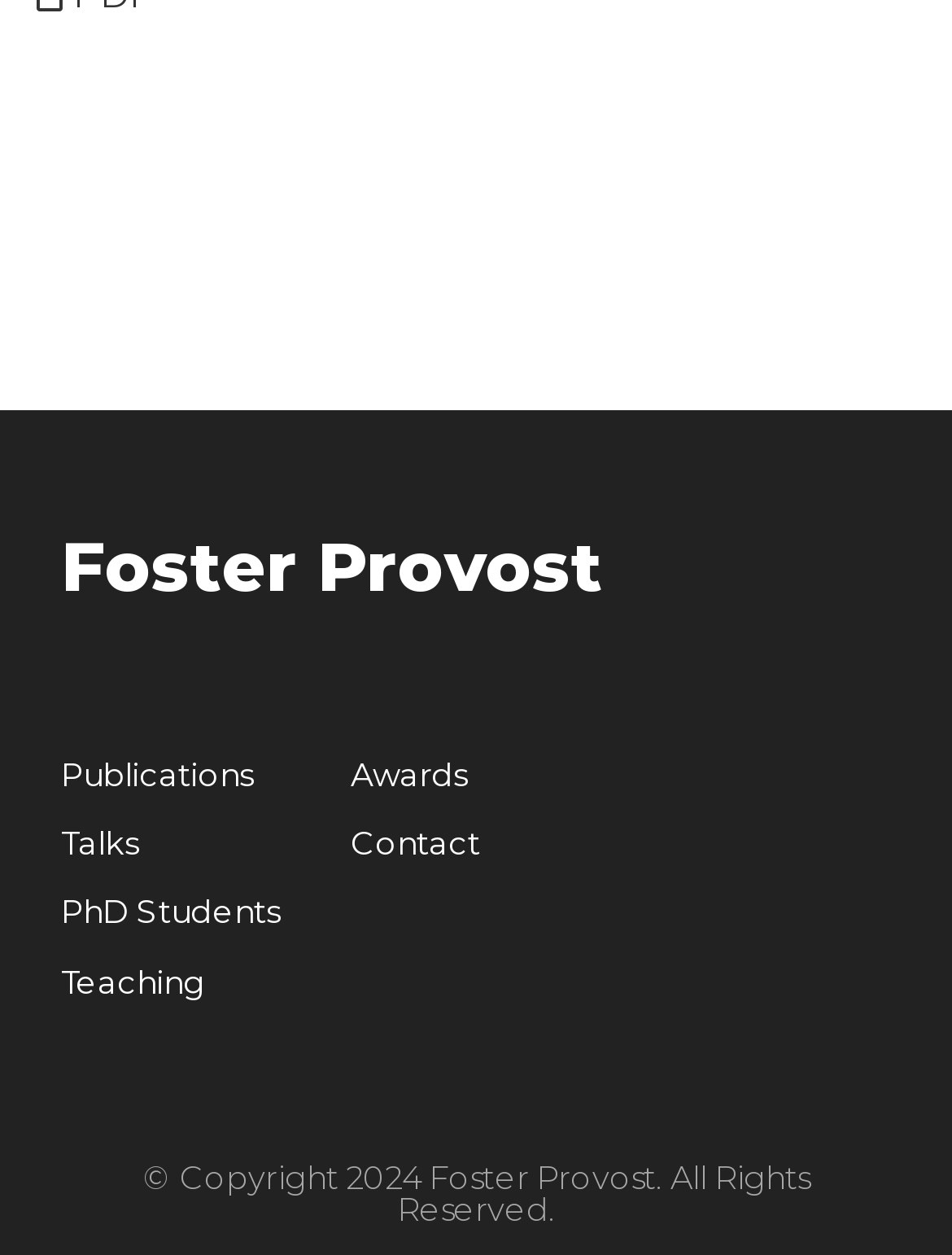What is the purpose of this webpage?
Deliver a detailed and extensive answer to the question.

The webpage has links to various categories of information, including publications, talks, and awards, which suggests that it is a personal or professional portfolio of Foster Provost, showcasing his work and achievements.